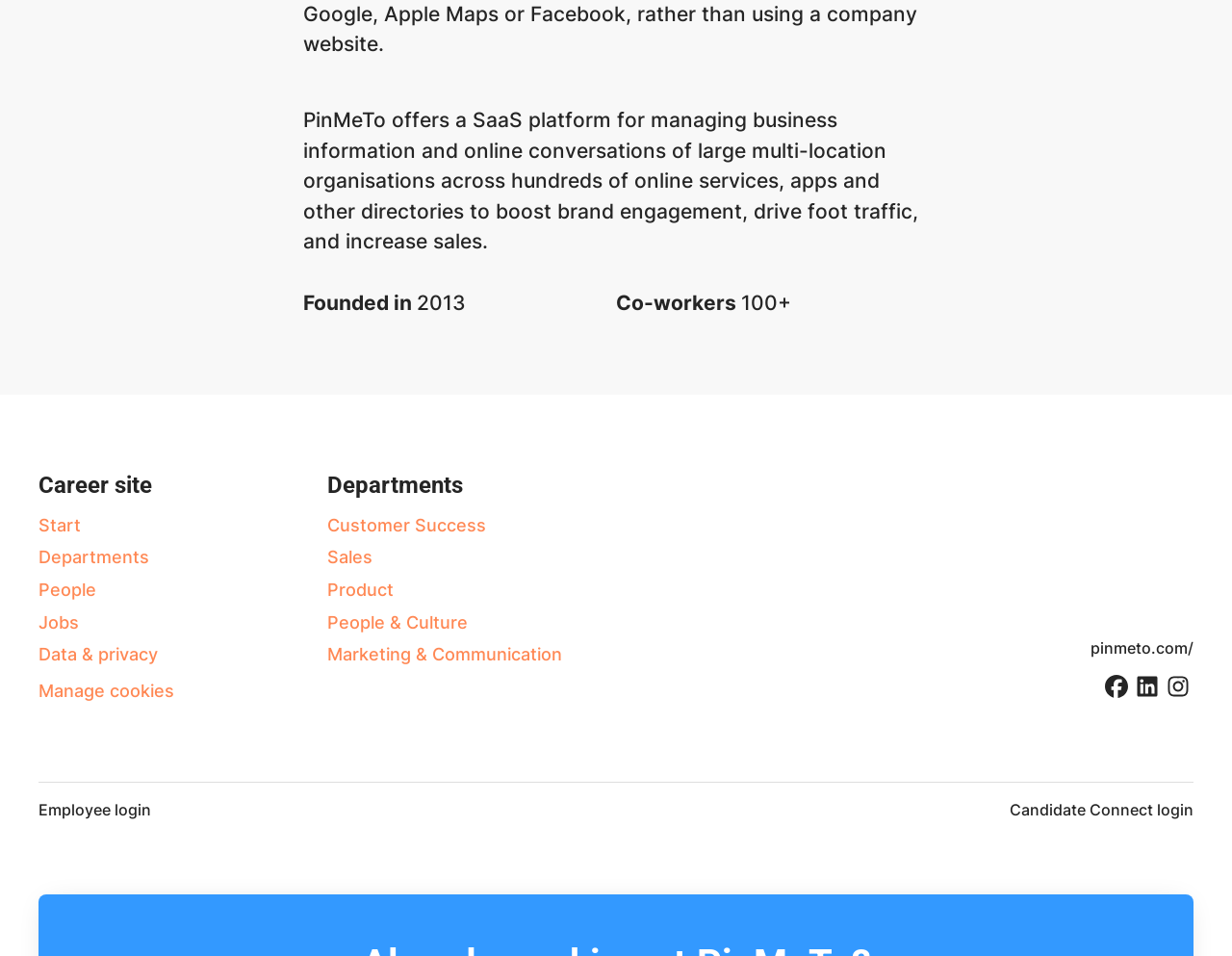What is the purpose of PinMeTo's platform?
Your answer should be a single word or phrase derived from the screenshot.

Managing business information and online conversations